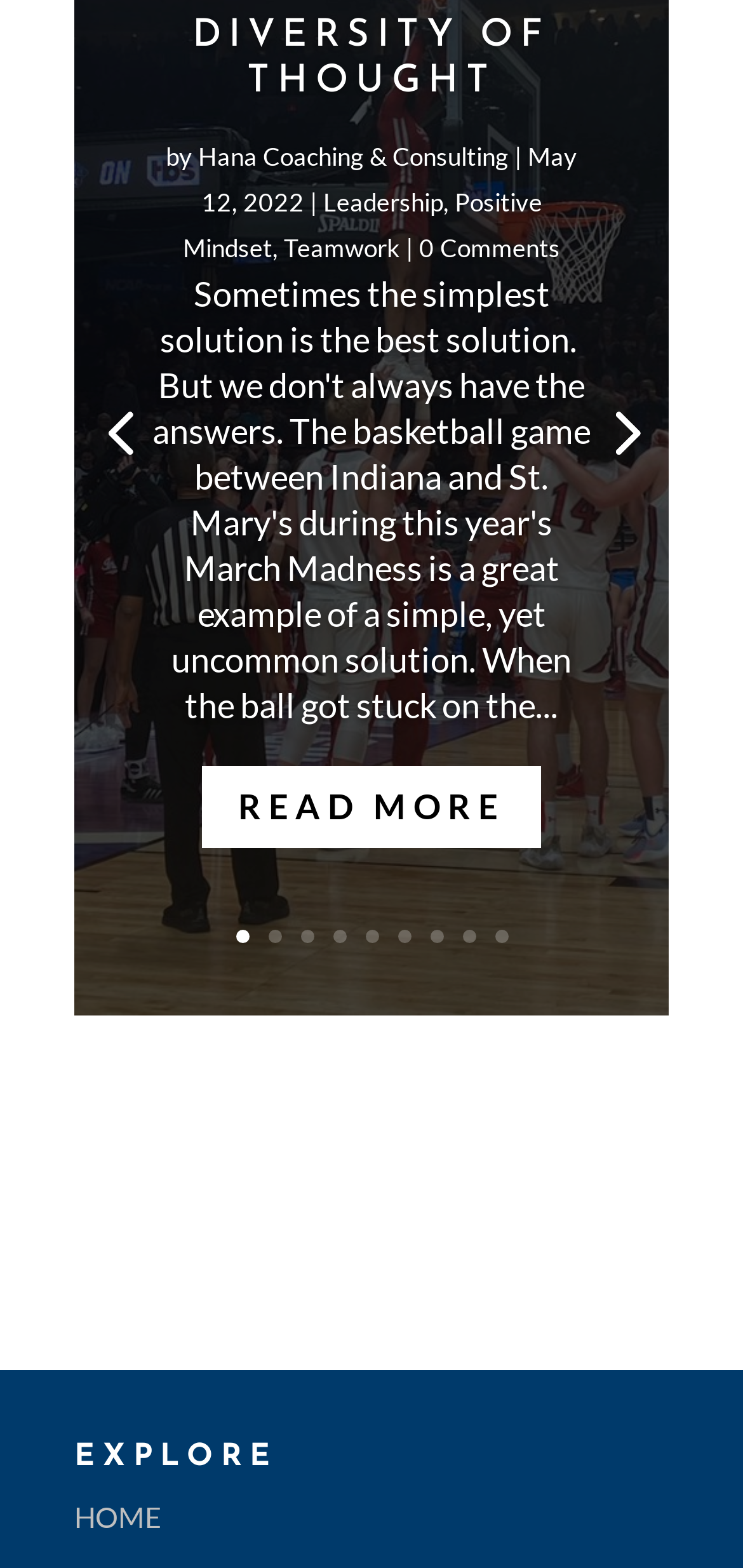Please determine the bounding box coordinates for the element that should be clicked to follow these instructions: "visit the 'HOME' page".

[0.1, 0.957, 0.218, 0.978]